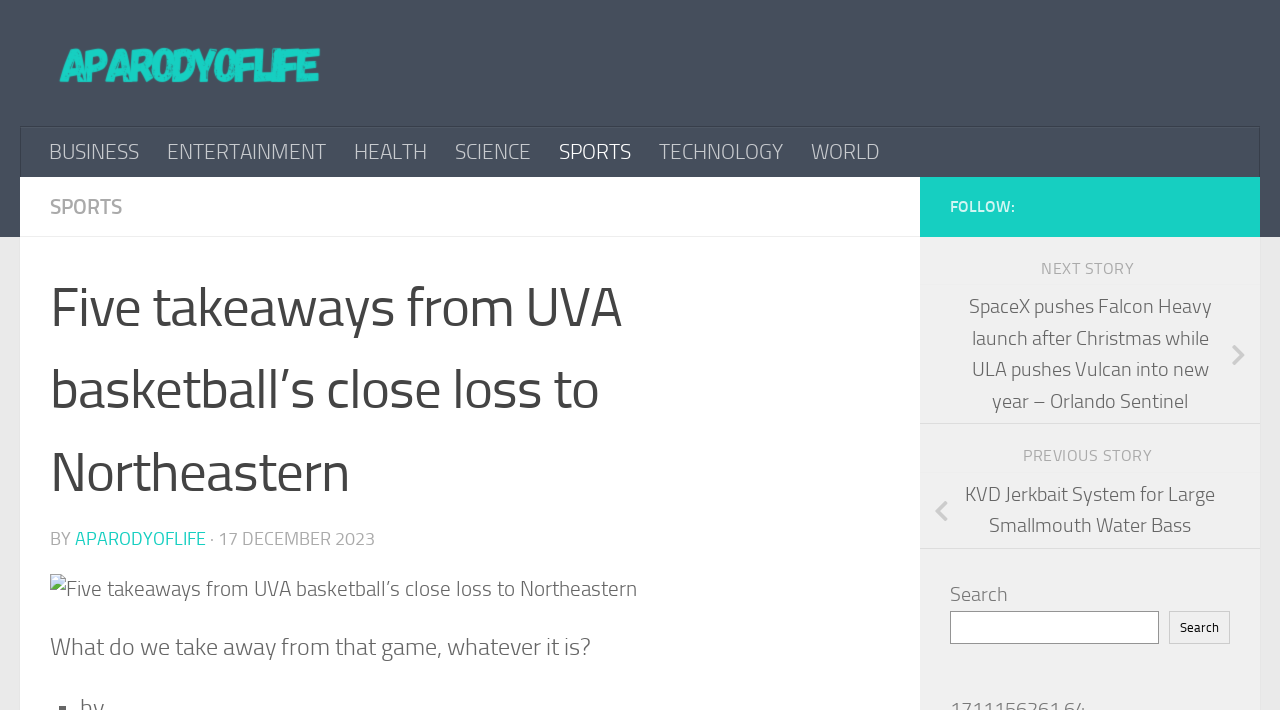Give a detailed account of the webpage, highlighting key information.

This webpage is about an article discussing five takeaways from a University of Virginia (UVA) basketball game against Northeastern. At the top left, there is a link to skip to the content. Next to it, there are several links to different sections of the website, including the home page, business, entertainment, health, science, sports, technology, and world news.

Below these links, there is a secondary navigation menu with a link to the sports section, which is highlighted. Underneath, the article's title "Five takeaways from UVA basketball’s close loss to Northeastern" is displayed as a heading. The author's name, "APARODYOFLIFE", is mentioned, along with the publication date, "17 DECEMBER 2023".

The article's main content starts with a question, "What do we take away from that game, whatever it is?" Above this text, there is an image related to the article. The article's body is not fully described in the accessibility tree, but it likely contains the five takeaways from the game.

On the right side of the page, there are links to follow the website, as well as a search bar with a search button. Below the search bar, there are links to the next and previous stories, including an article about SpaceX and another about a fishing system.

Overall, the webpage is focused on presenting an article about UVA basketball, with additional features and links to other sections of the website.